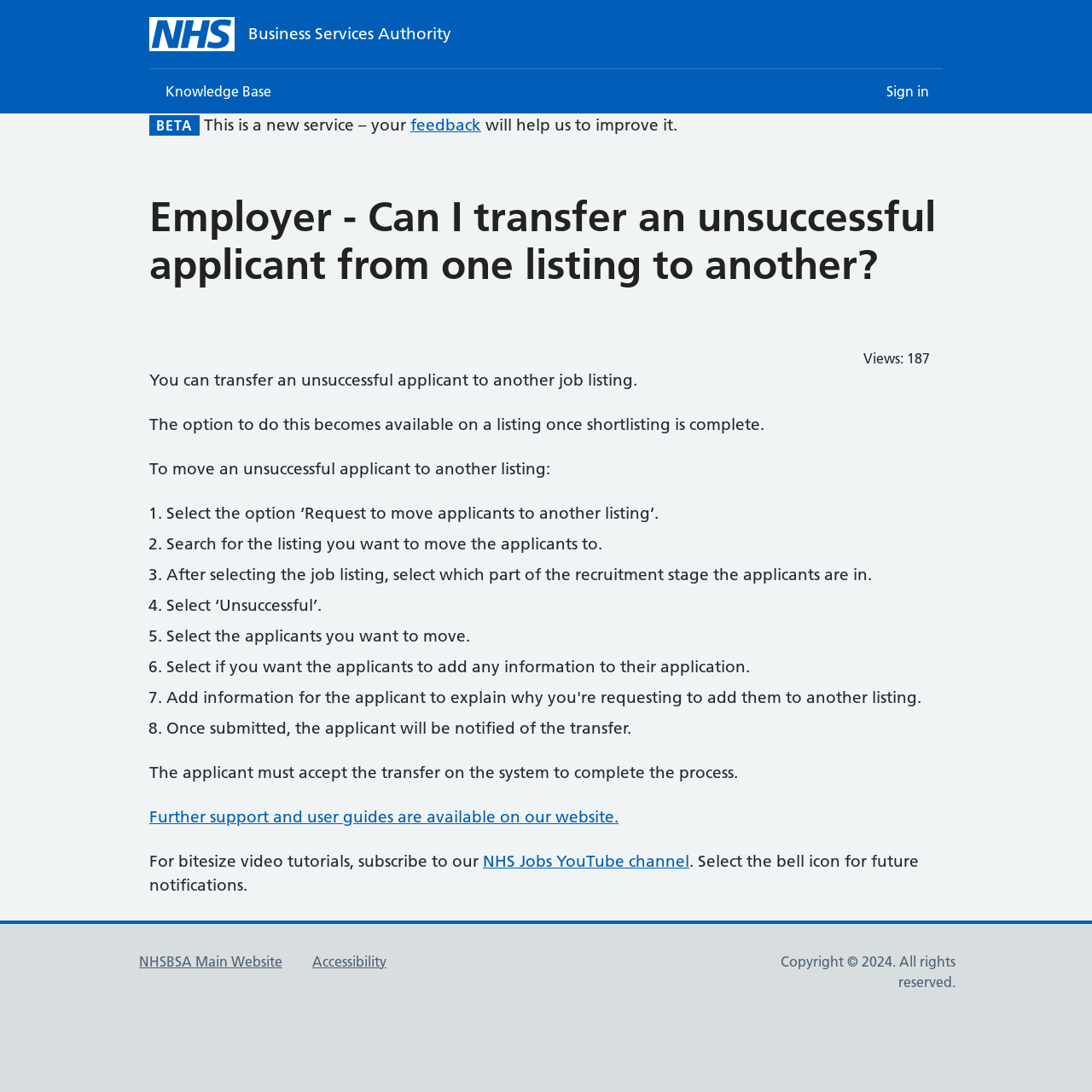Extract the main title from the webpage.

Employer - Can I transfer an unsuccessful applicant from one listing to another?